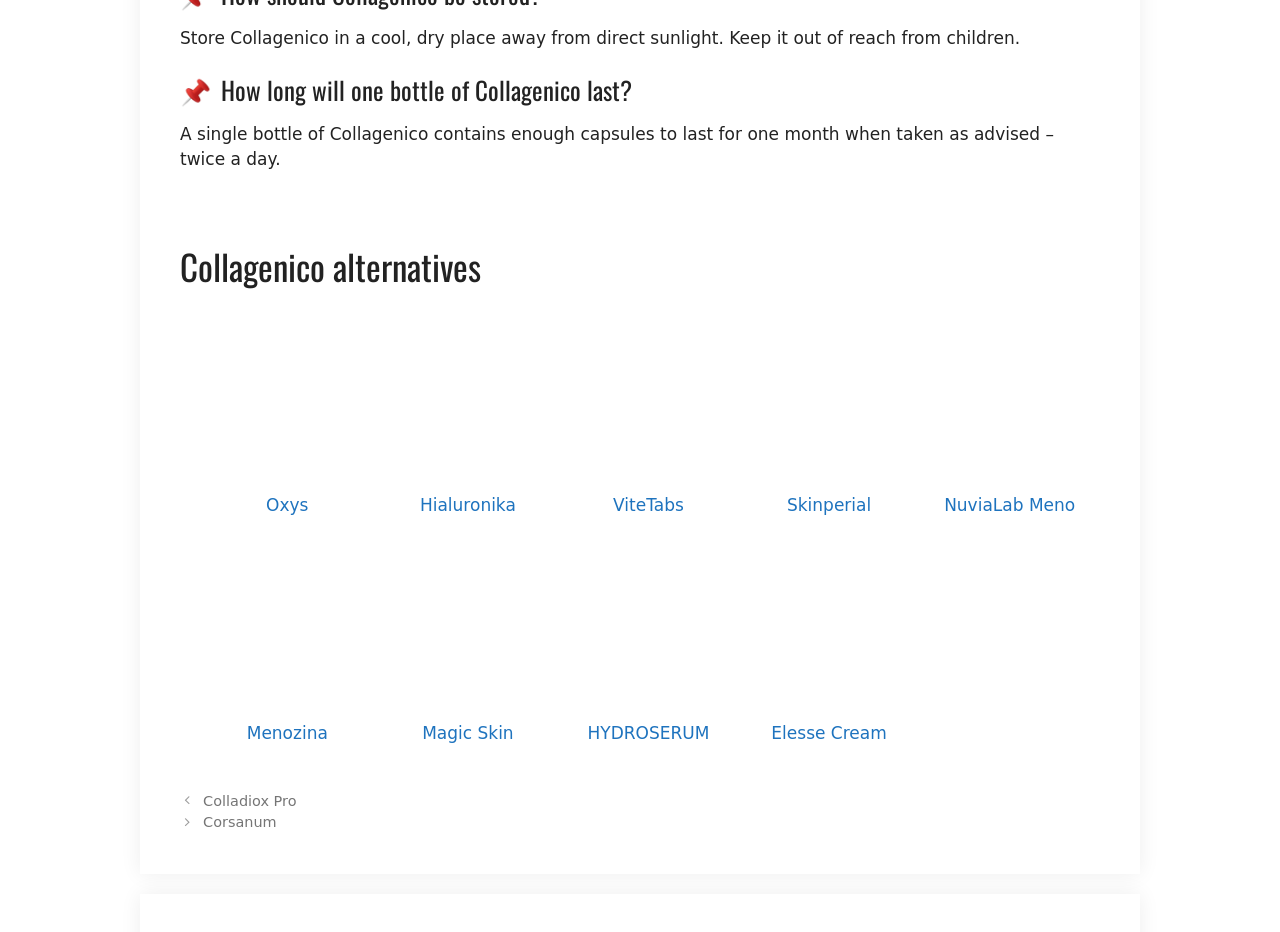What is the instruction for storing Collagenico?
Please use the visual content to give a single word or phrase answer.

Cool, dry place